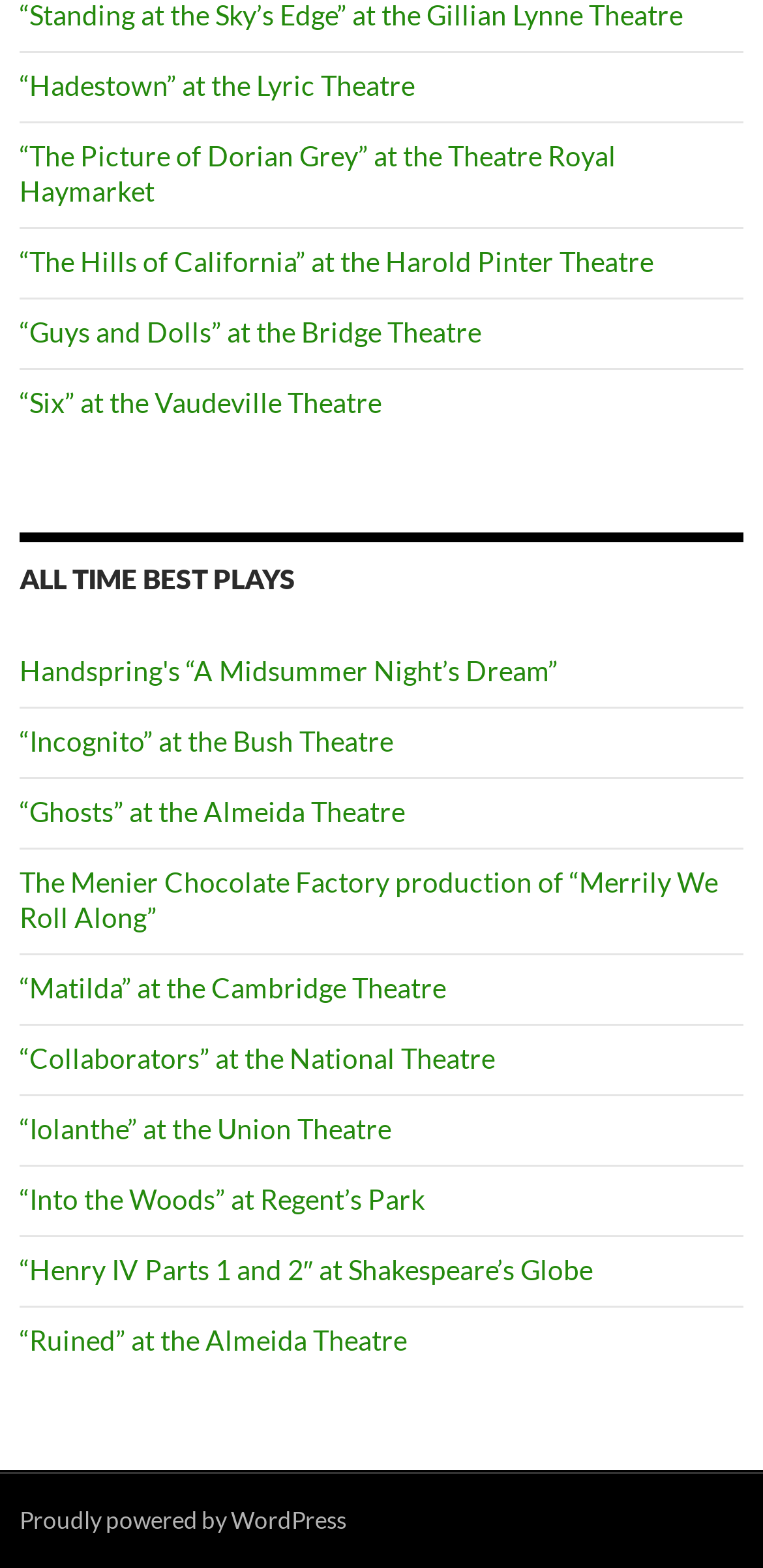Highlight the bounding box coordinates of the element that should be clicked to carry out the following instruction: "View 'Hadestown' at the Lyric Theatre". The coordinates must be given as four float numbers ranging from 0 to 1, i.e., [left, top, right, bottom].

[0.026, 0.043, 0.544, 0.065]